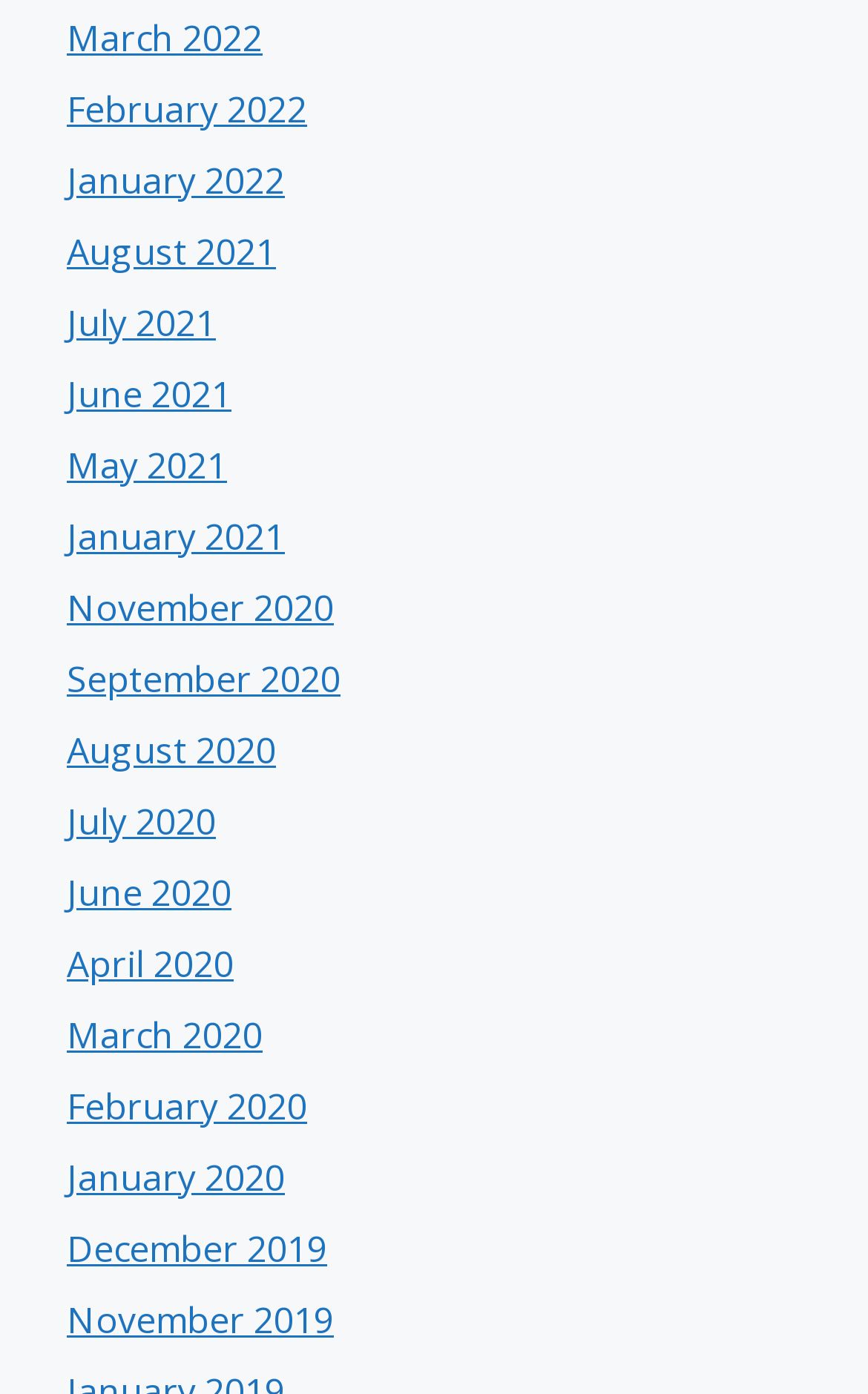Find the bounding box of the web element that fits this description: "April 2020".

[0.077, 0.673, 0.269, 0.708]